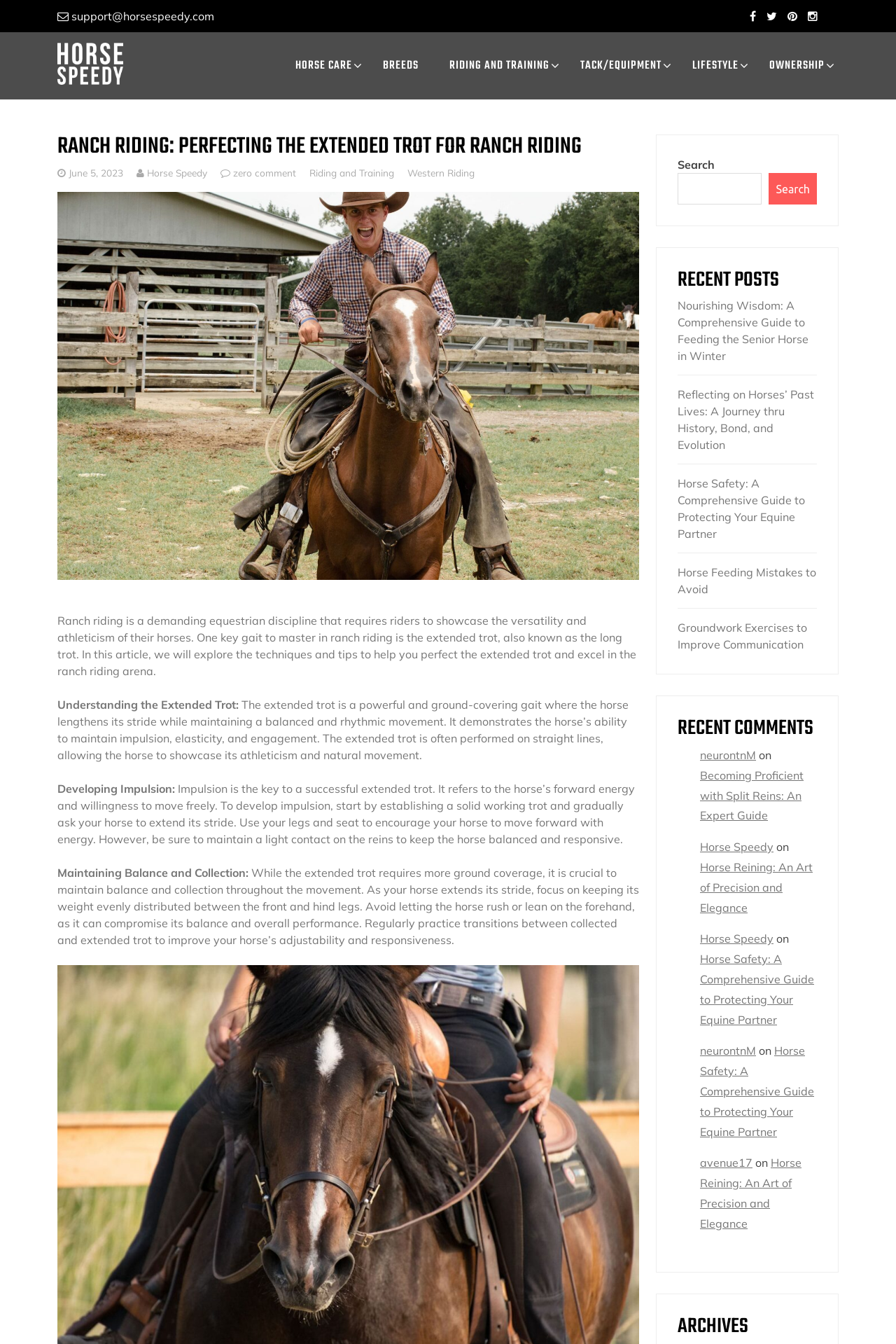Please identify the bounding box coordinates for the region that you need to click to follow this instruction: "Click the Horse Speedy logo".

[0.064, 0.032, 0.265, 0.063]